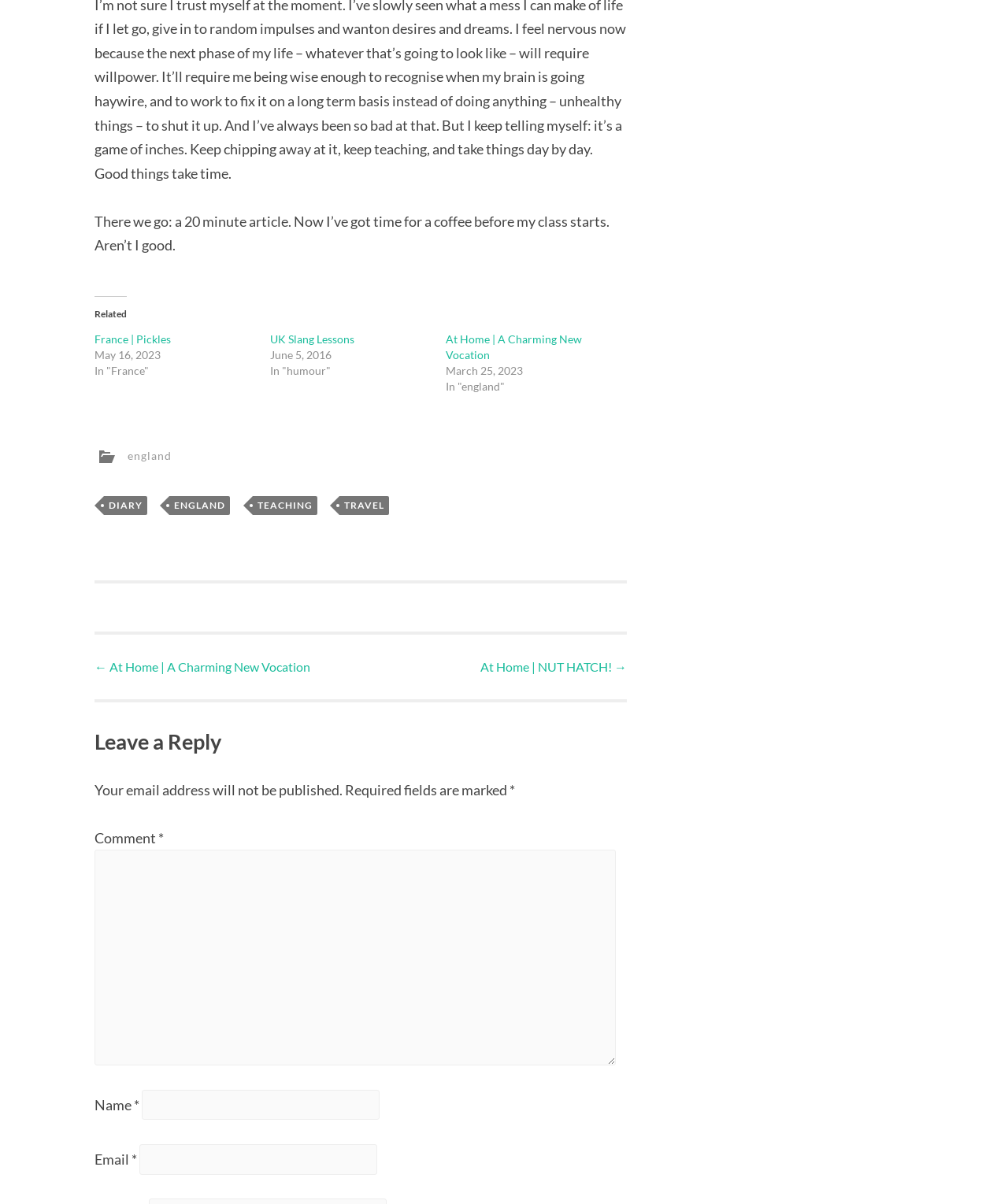Identify the bounding box coordinates for the UI element described as follows: "Retailer Login". Ensure the coordinates are four float numbers between 0 and 1, formatted as [left, top, right, bottom].

None